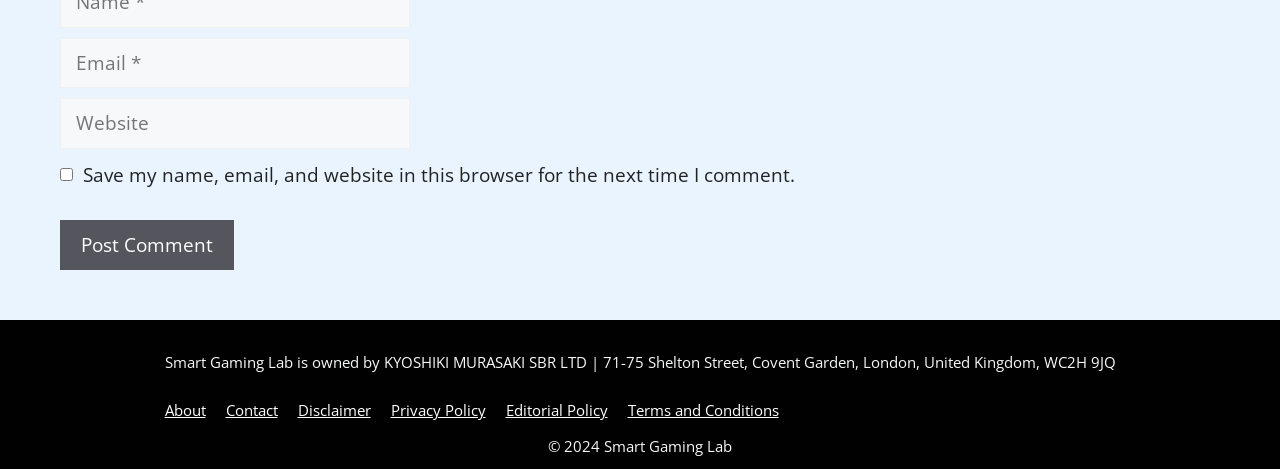Highlight the bounding box coordinates of the region I should click on to meet the following instruction: "Design your logo".

None